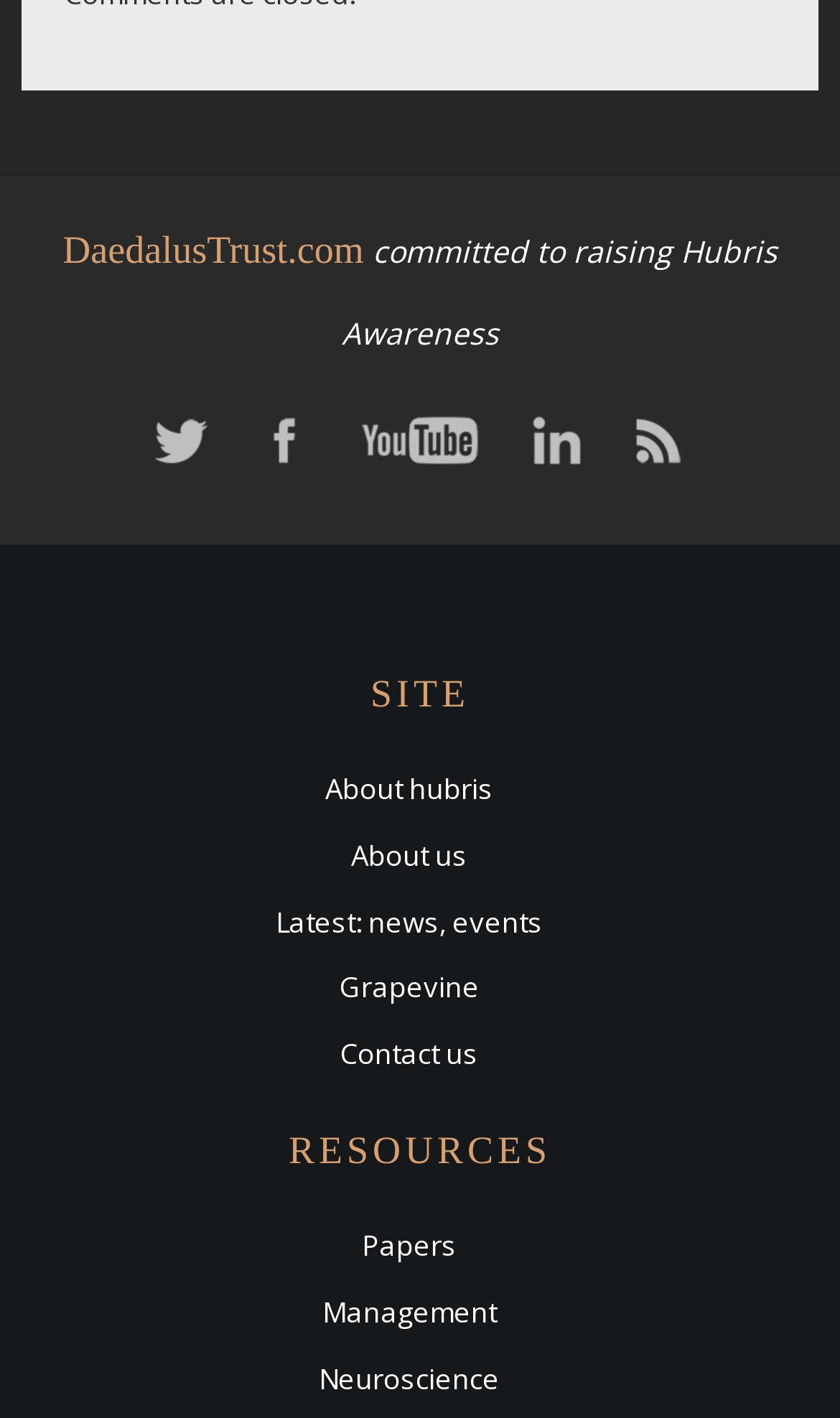Find the bounding box coordinates of the clickable area required to complete the following action: "visit Twitter page".

[0.185, 0.292, 0.249, 0.33]